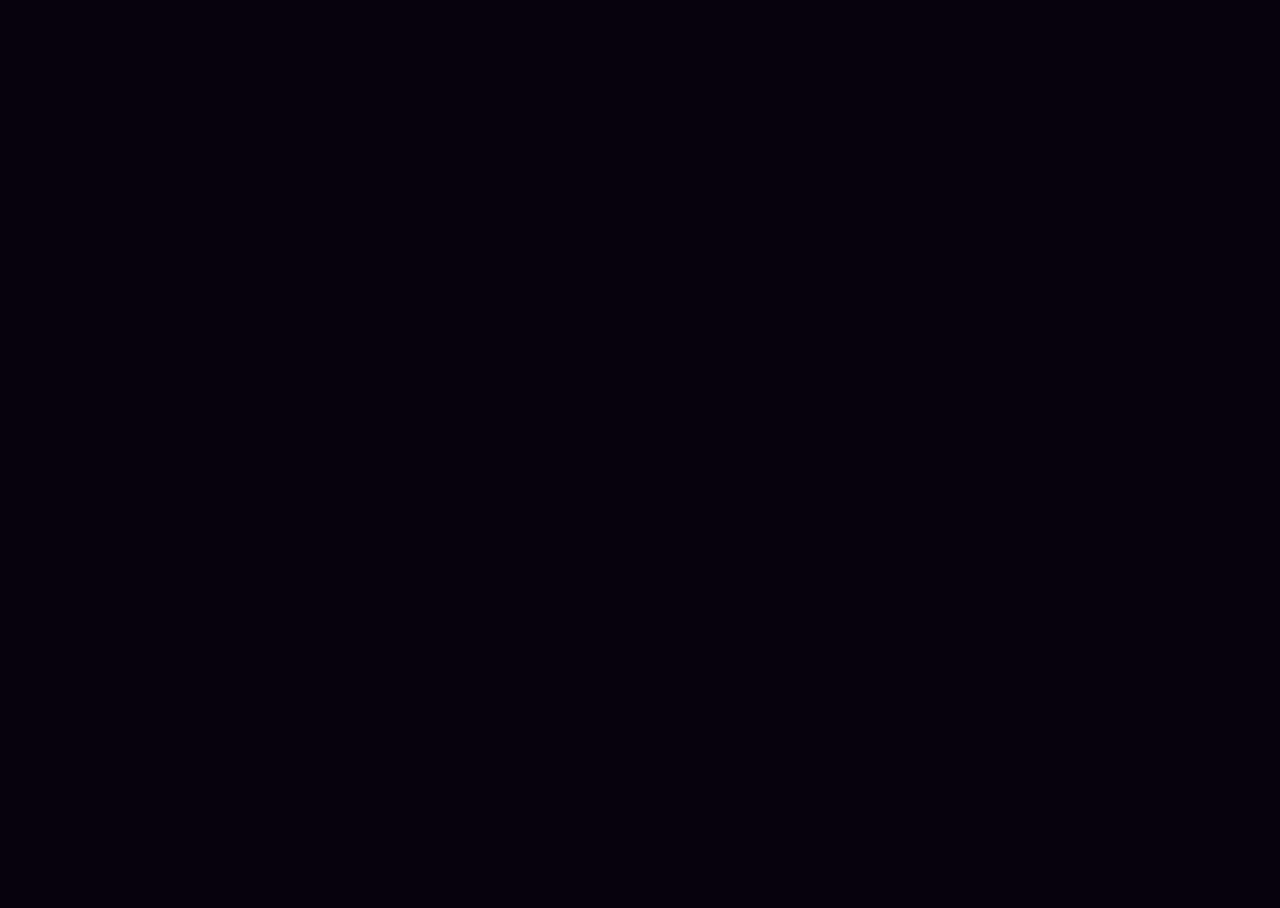Provide an in-depth caption for the contents of the webpage.

The webpage appears to be a blog or article page, with a focus on the author, Lorenzo. At the top of the page, there is a header section with the title "AUTHOR: LORENZO" in a prominent font. Below this, there is a link with the text "‘PORN HUD’ SEARCH XVIDEOS COM", which suggests that the article may be related to adult content.

To the right of the title, there is a section with the text "Posted on 6.6.2024" and "by Lorenzo", indicating the date and author of the article. Below this, there is a long block of text that appears to be the main content of the article. The text discusses the adult entertainment industry, including topics such as making money in the industry, the profitability of running a porn site, and the history of the online porn business.

Throughout the article, there are several links and references to other websites and topics, including XVideos, porn stars, and adult film industry news. The text is dense and appears to be written in a conversational style, with the author sharing their thoughts and opinions on the industry.

At the bottom of the page, there are no images or other multimedia elements, but the text continues to discuss the adult entertainment industry and its profitability. Overall, the webpage appears to be a blog or article page focused on the adult entertainment industry, with a focus on the author's thoughts and opinions on the topic.